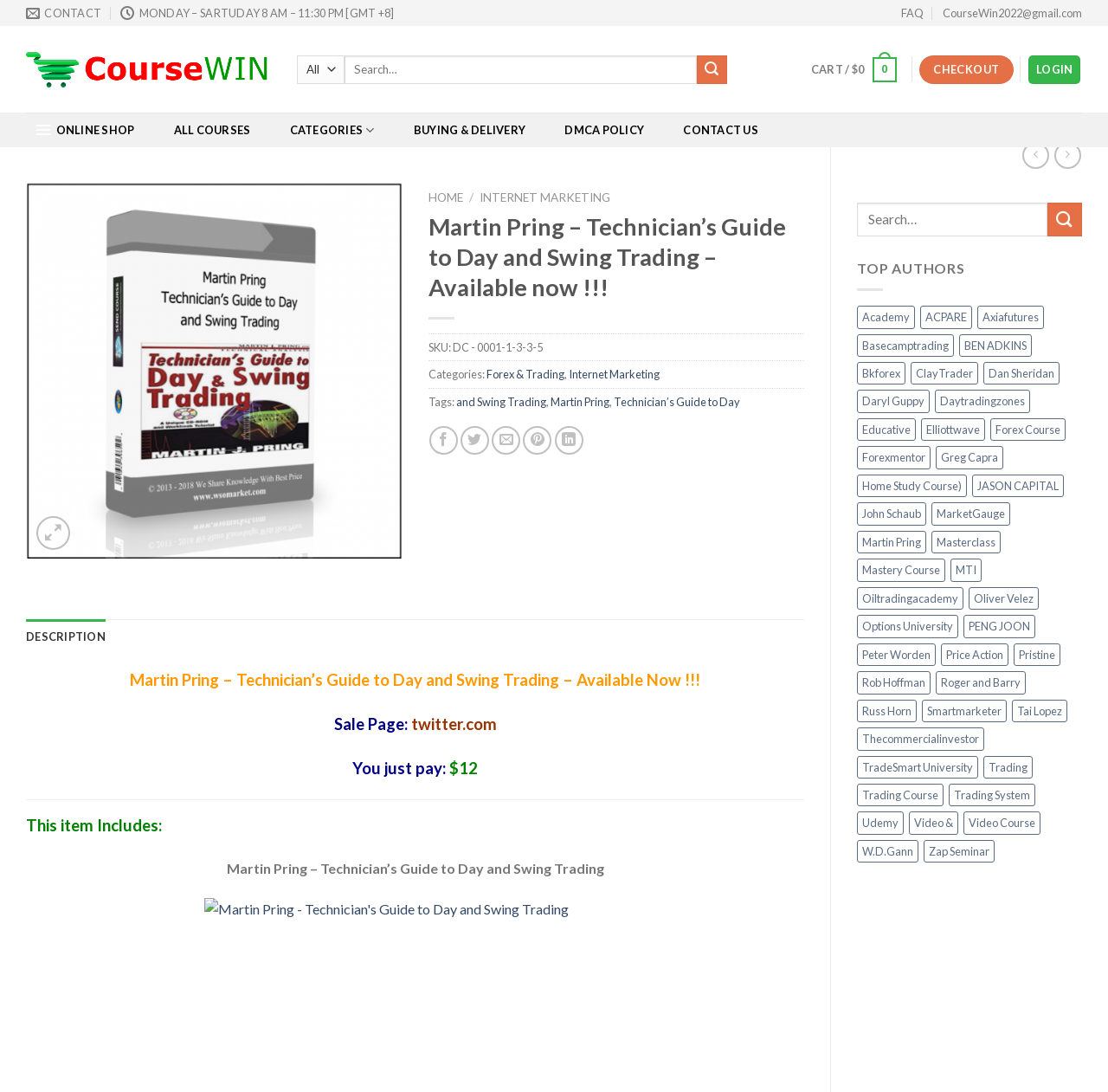Please respond to the question with a concise word or phrase:
How many products does Pristine have?

25 products